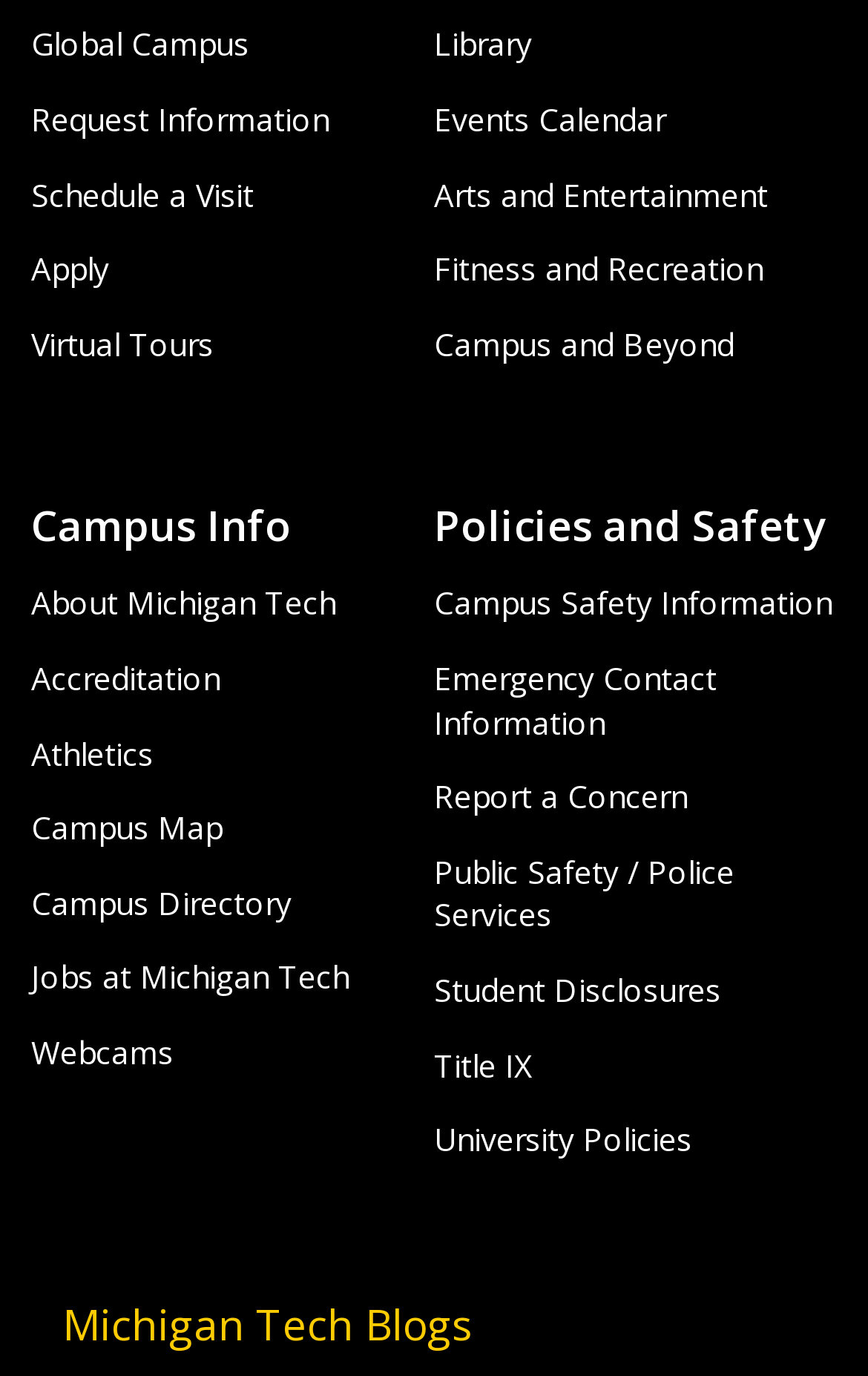Determine the bounding box coordinates of the clickable element necessary to fulfill the instruction: "Explore Campus Map". Provide the coordinates as four float numbers within the 0 to 1 range, i.e., [left, top, right, bottom].

[0.036, 0.586, 0.256, 0.617]